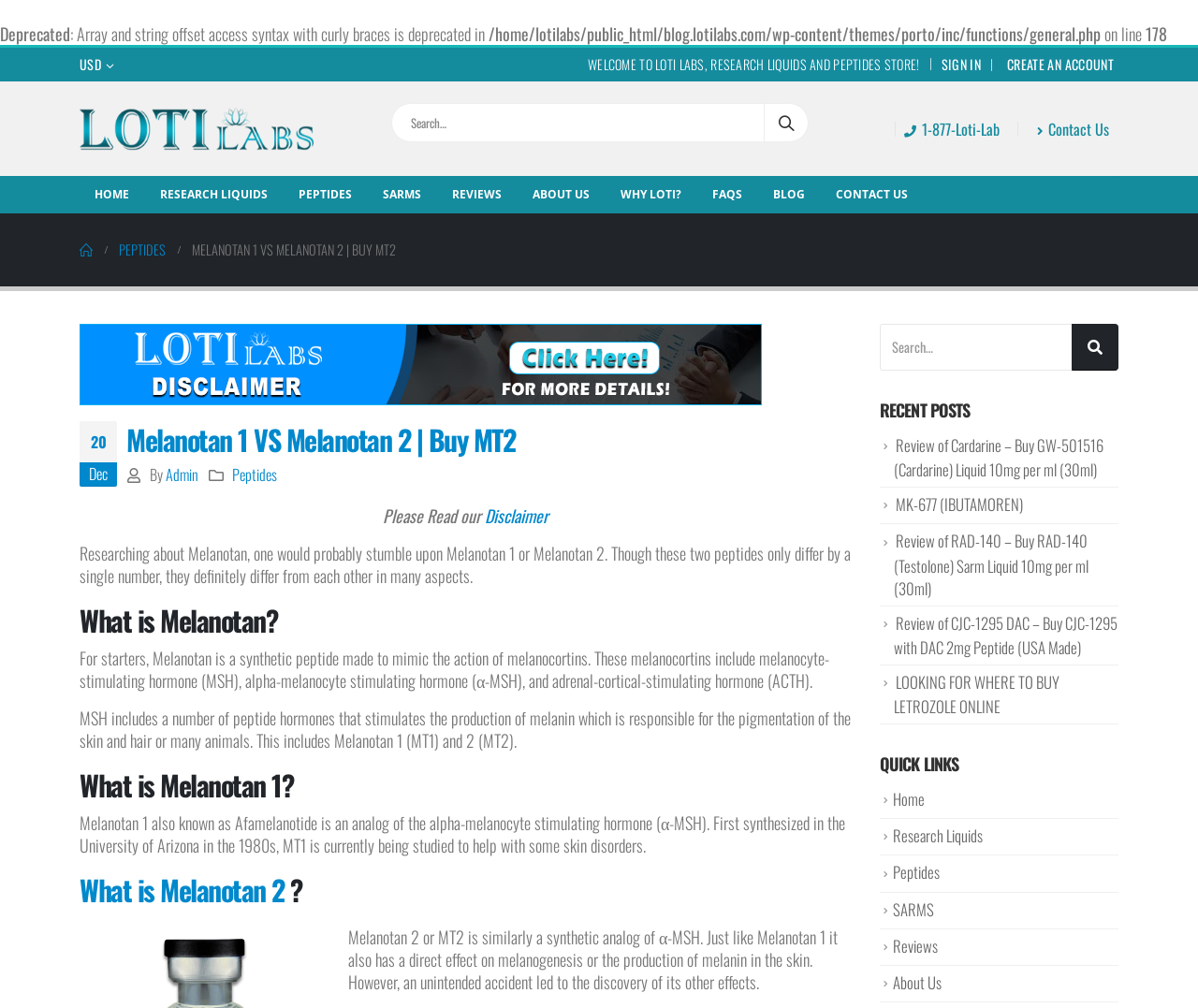Kindly provide the bounding box coordinates of the section you need to click on to fulfill the given instruction: "Browse the research liquids".

[0.121, 0.174, 0.236, 0.212]